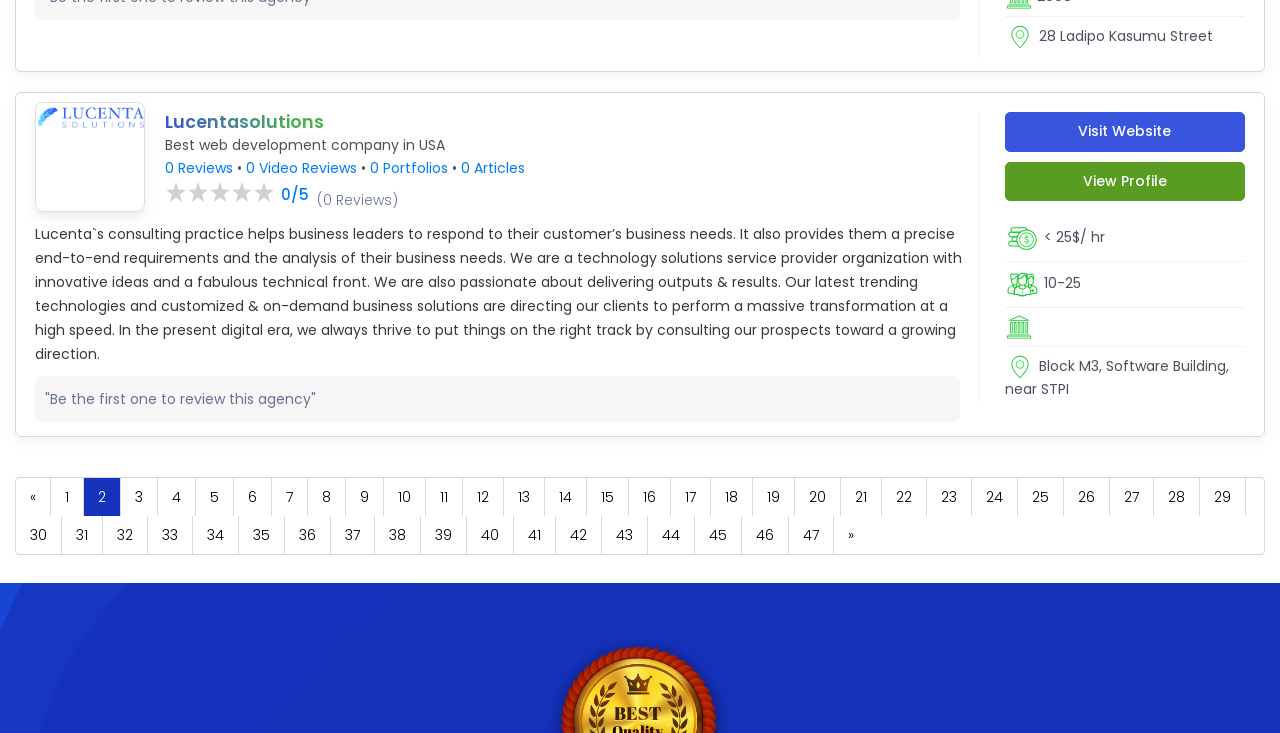How many employees does this agency have?
Please use the image to provide an in-depth answer to the question.

The number of employees is mentioned as '10-25' which is a range, indicating that the agency has between 10 and 25 employees.